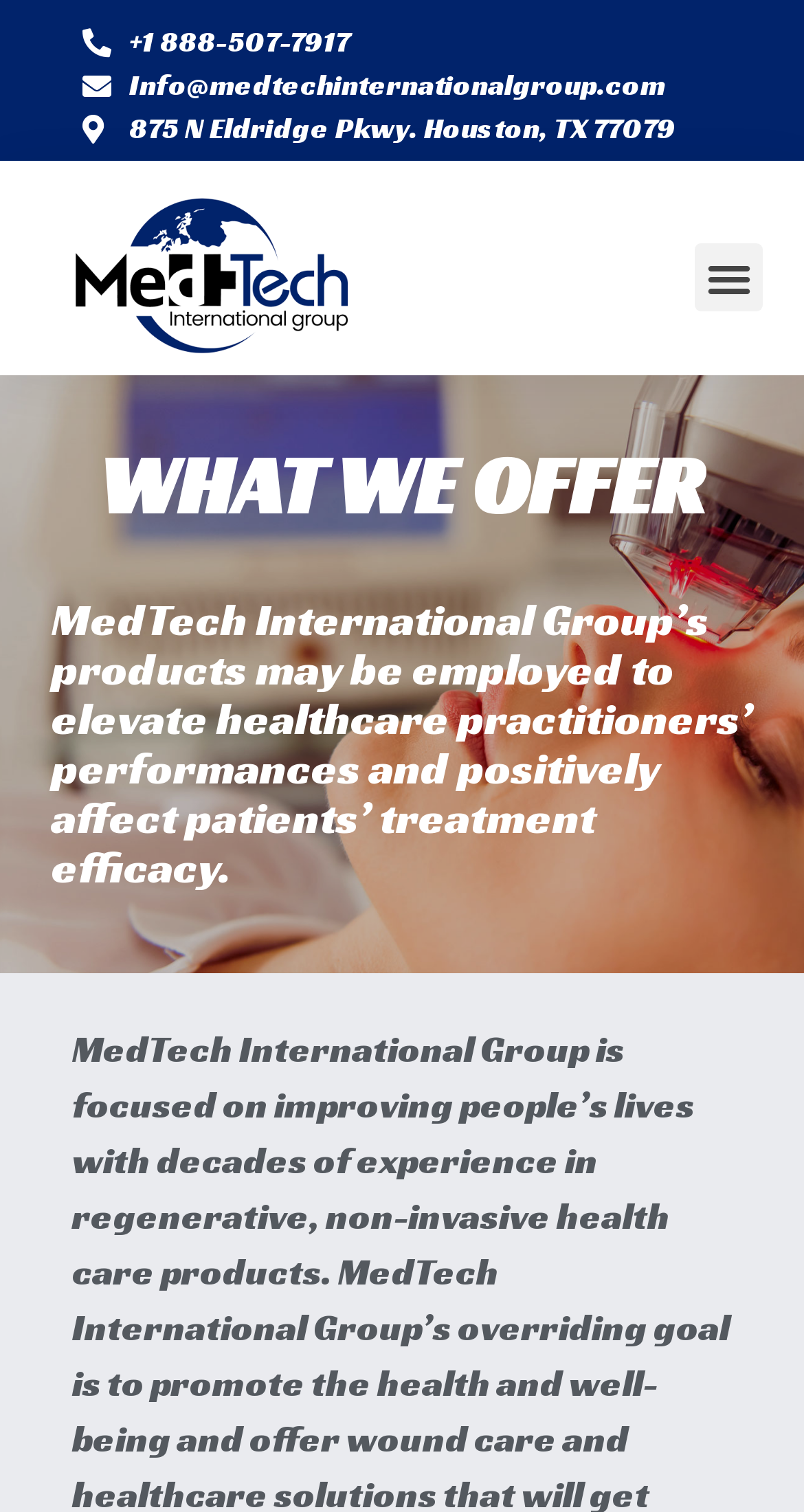Analyze the image and answer the question with as much detail as possible: 
What is the phone number to contact MedTech International Group?

I found the phone number by looking at the top section of the webpage, where the contact information is usually displayed. The phone number is a link with the text '+1 888-507-7917'.